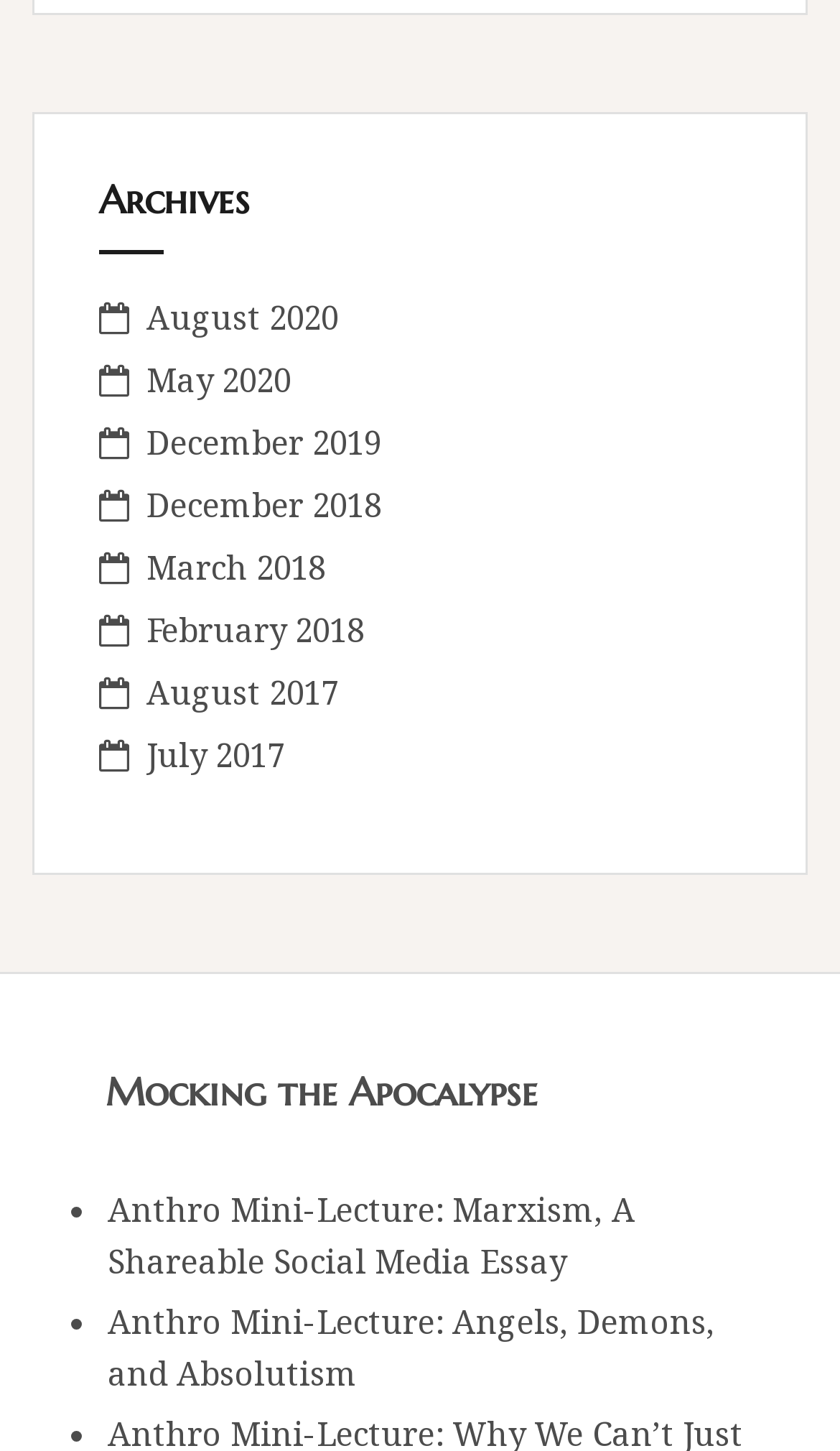What is the title of the RSS feed?
Answer with a single word or phrase, using the screenshot for reference.

Mocking the Apocalypse